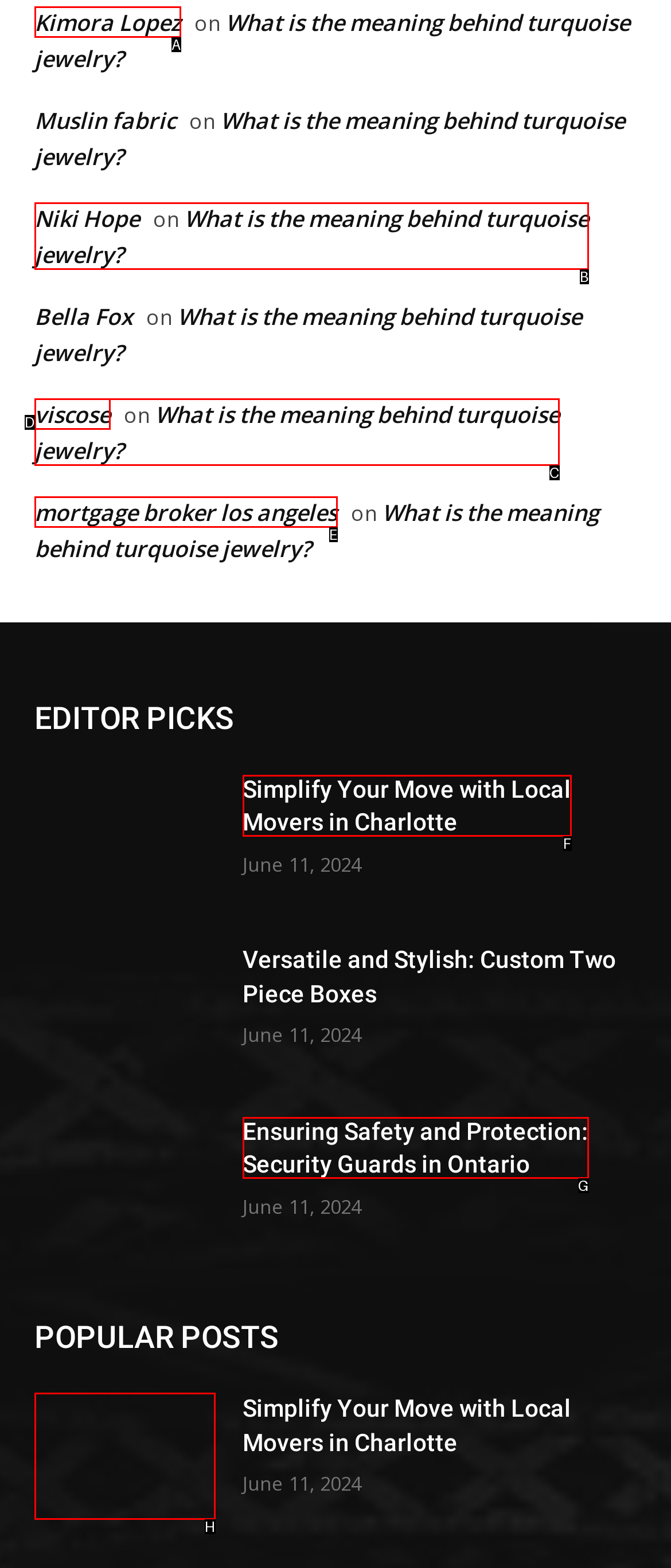Match the description: Kimora Lopez to the appropriate HTML element. Respond with the letter of your selected option.

A